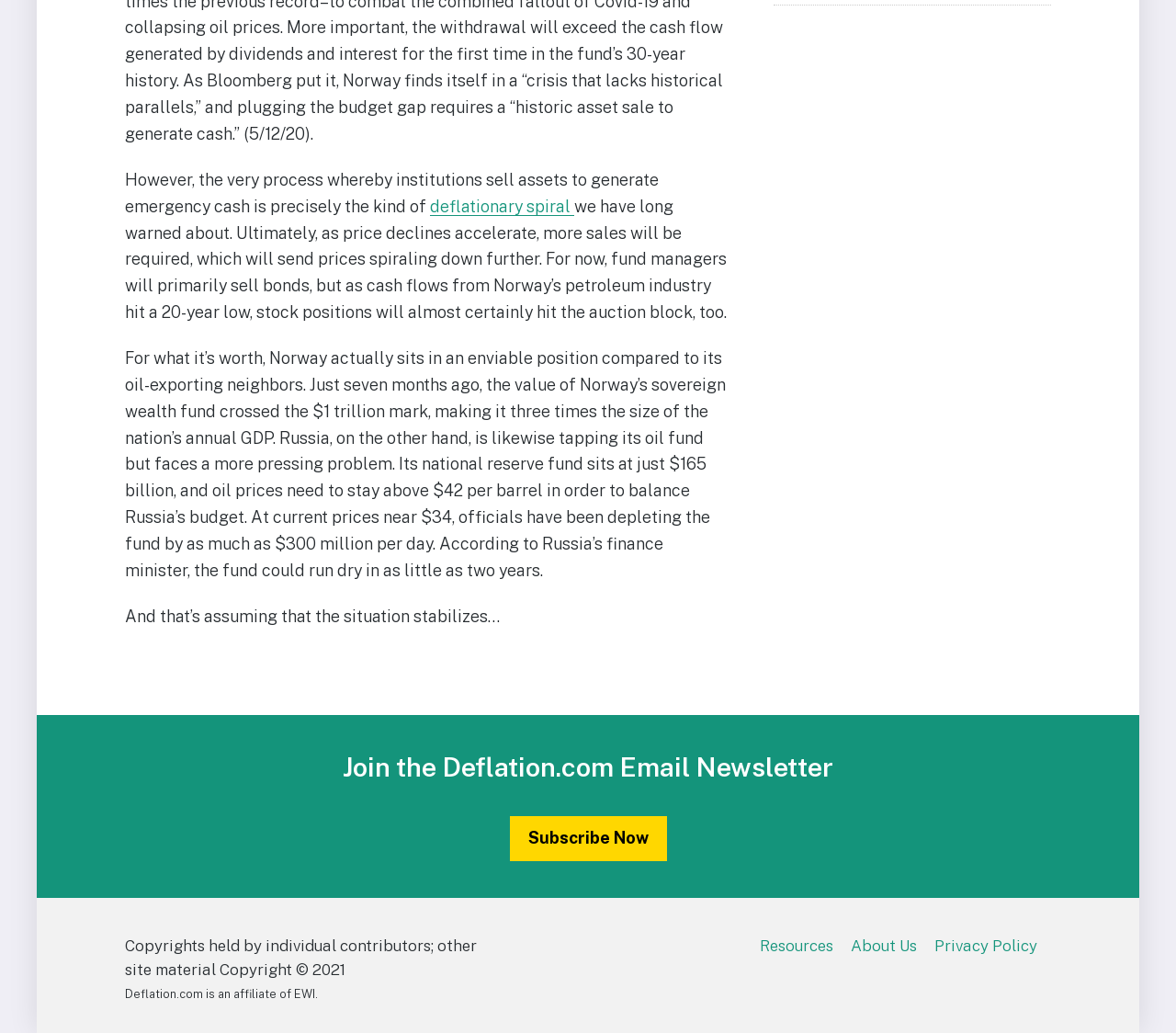Identify the bounding box coordinates for the UI element described as follows: "About Us". Ensure the coordinates are four float numbers between 0 and 1, formatted as [left, top, right, bottom].

[0.723, 0.907, 0.78, 0.924]